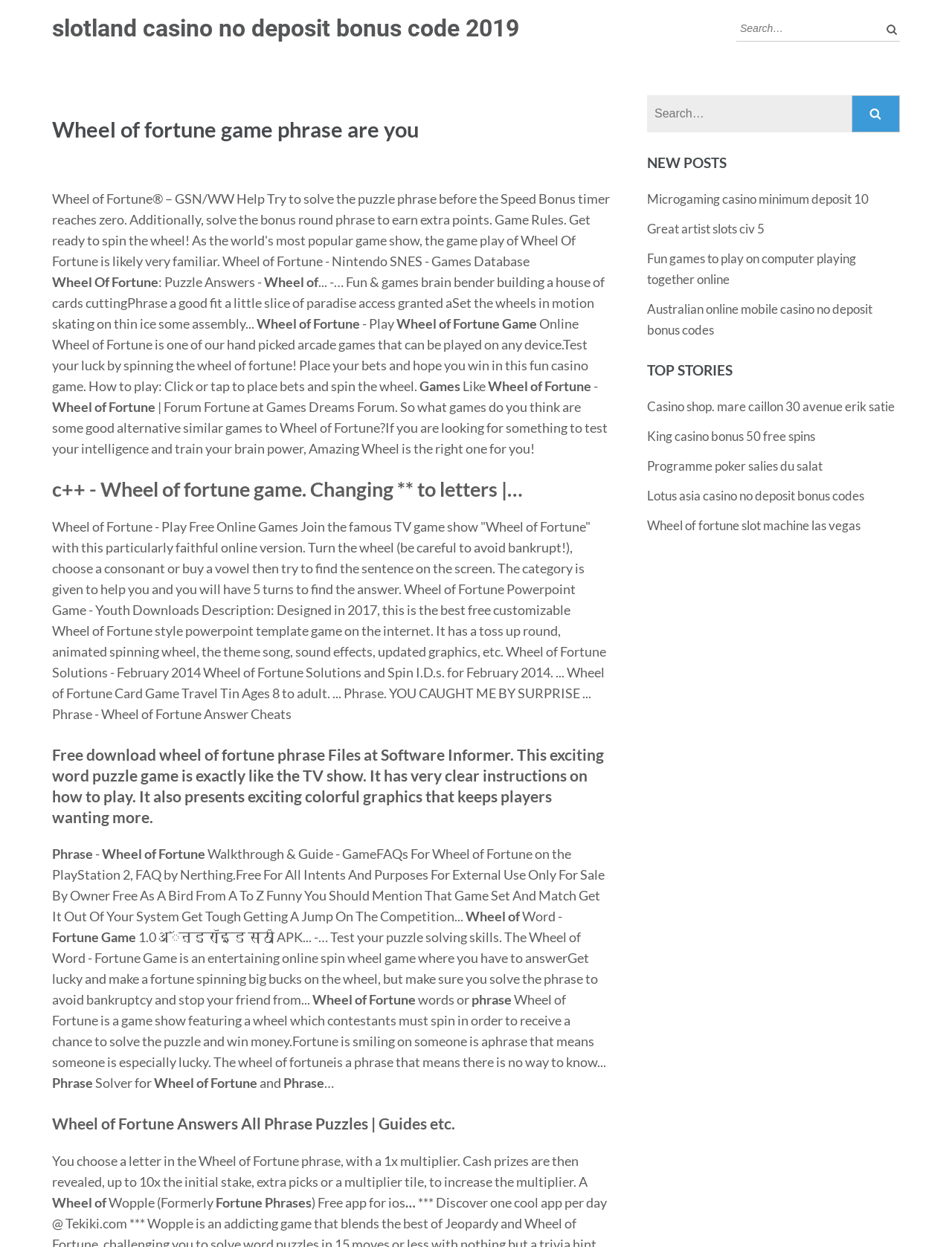Please find the bounding box coordinates of the clickable region needed to complete the following instruction: "Click on the 'NEW POSTS' heading". The bounding box coordinates must consist of four float numbers between 0 and 1, i.e., [left, top, right, bottom].

[0.68, 0.124, 0.945, 0.137]